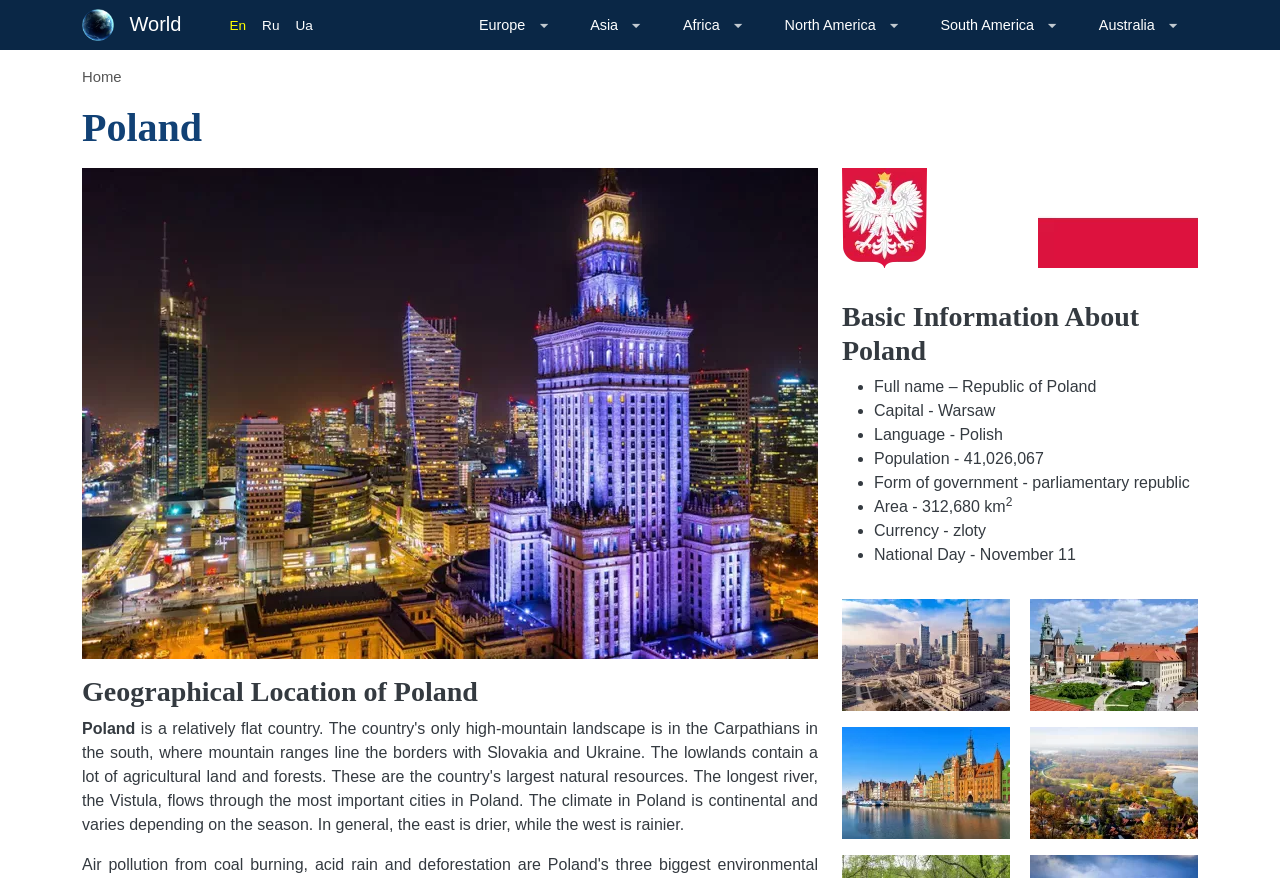Pinpoint the bounding box coordinates of the element to be clicked to execute the instruction: "Click the Home link".

[0.064, 0.005, 0.142, 0.052]